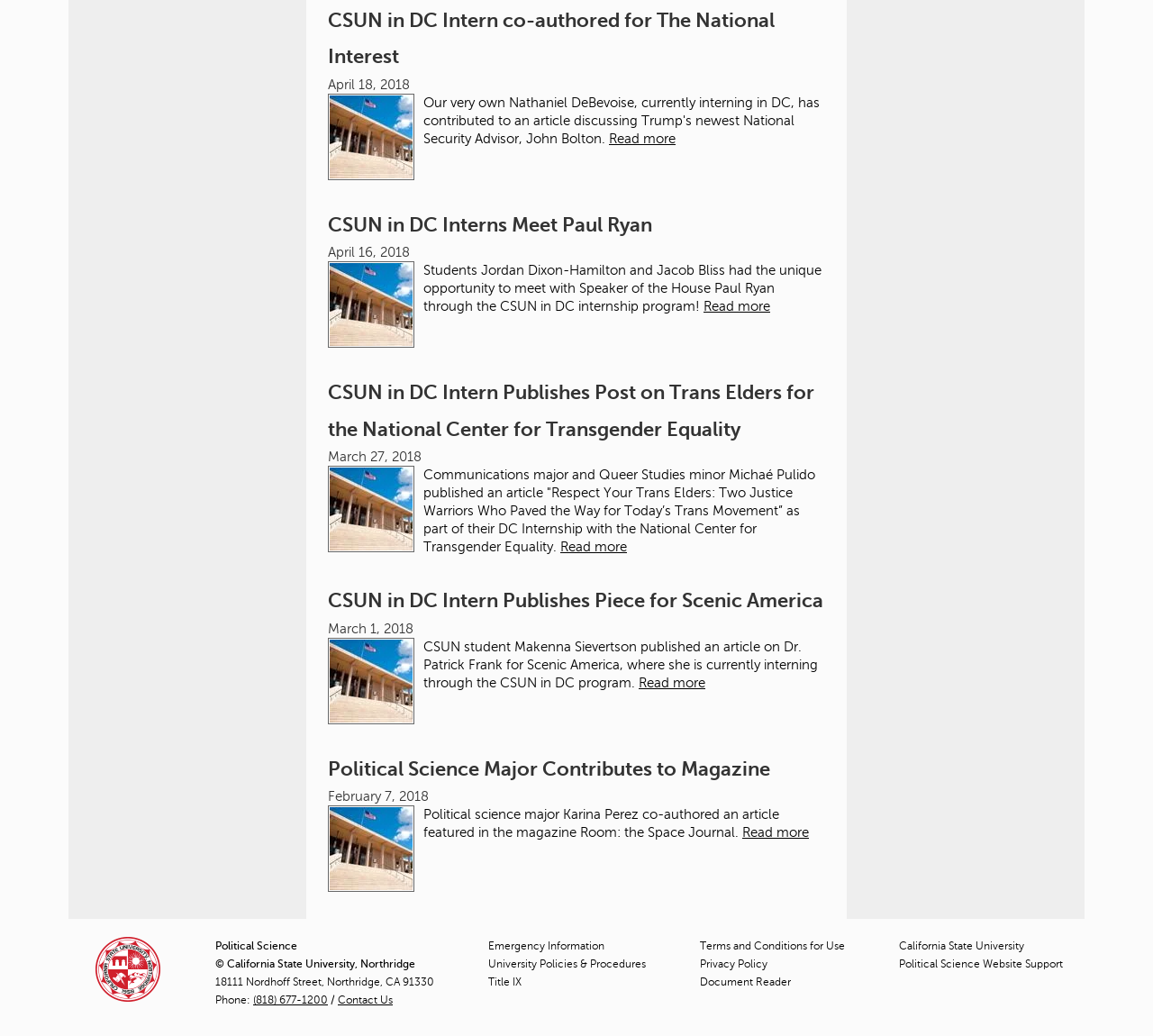What is the name of the university?
Craft a detailed and extensive response to the question.

I found the university's name in the footer section of the webpage, where it is displayed as a seal with the text 'California State University, Northridge'.